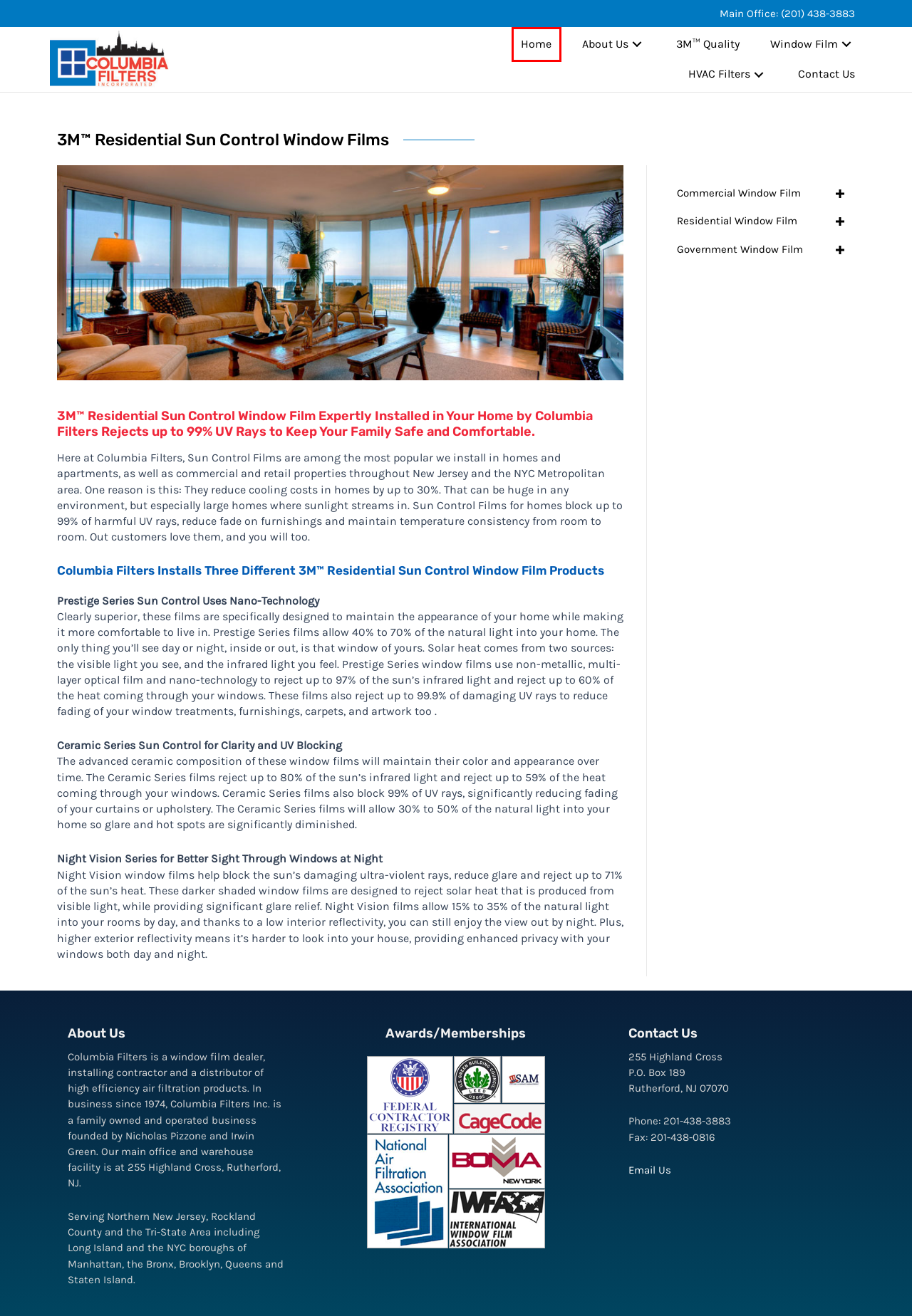You are provided with a screenshot of a webpage that includes a red rectangle bounding box. Please choose the most appropriate webpage description that matches the new webpage after clicking the element within the red bounding box. Here are the candidates:
A. Government Window Film - Columbia Filters
B. Columbia Filters: Exclusive provider of 3M window films
C. About Columbia Filters window tinting
D. Contact Us - Columbia Filters
E. Home Window Film Can Save You Big on Heating & Cooling Bills
F. HVAC Filters - Columbia Filters
G. 3M™ Quality - Columbia Filters
H. The Commercial Window Film Suppliers and Installer Experts

B